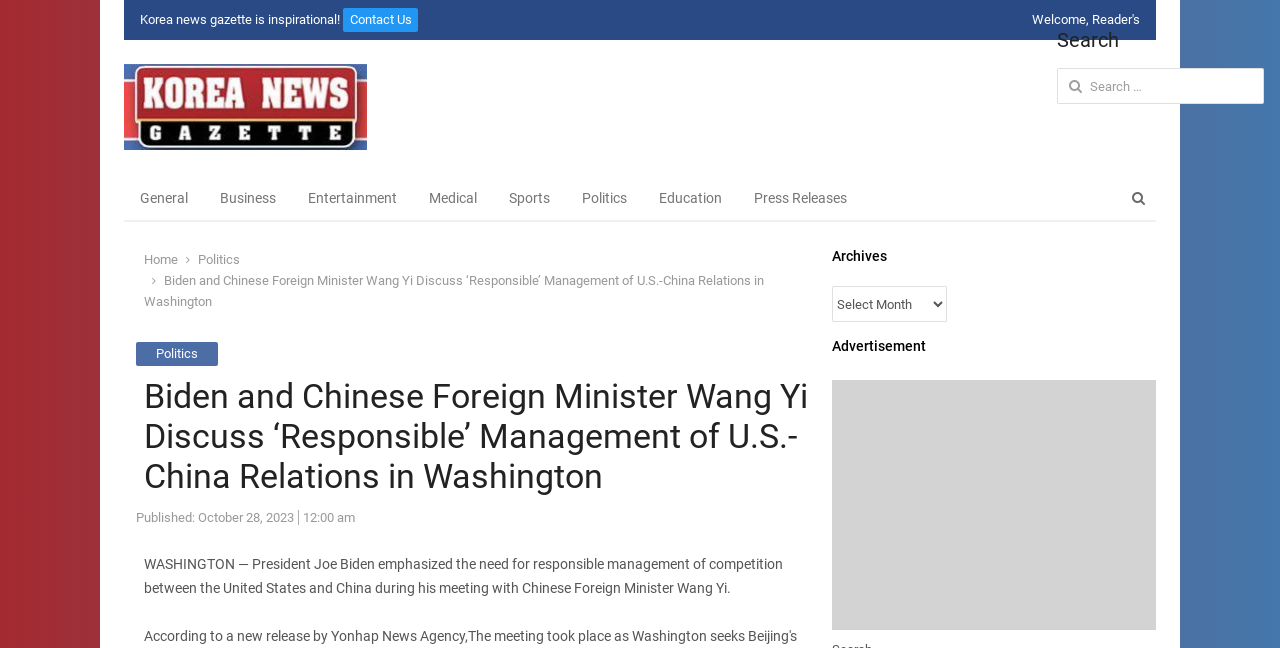Find the bounding box coordinates for the element described here: "Entertainment".

[0.228, 0.269, 0.323, 0.343]